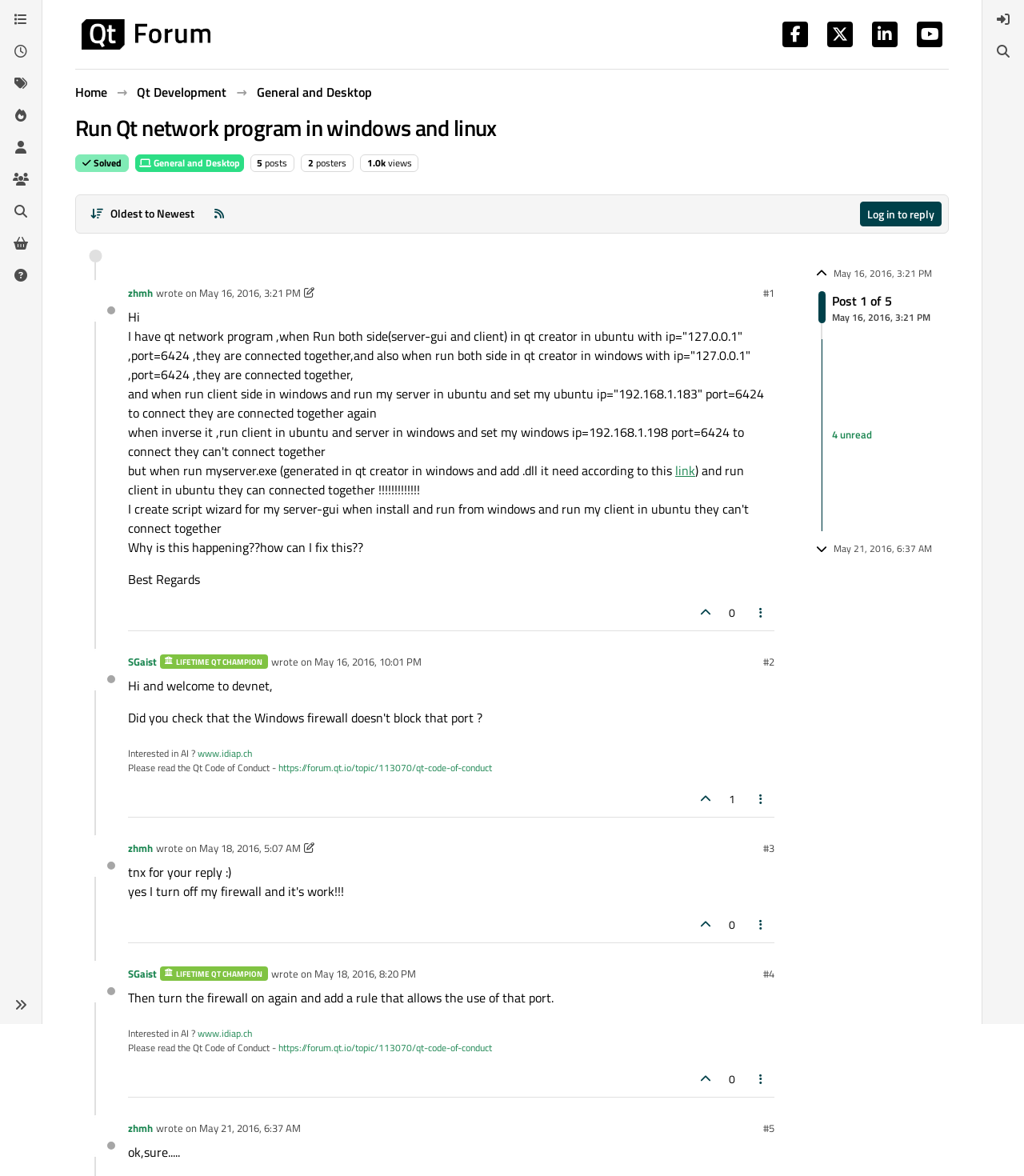Point out the bounding box coordinates of the section to click in order to follow this instruction: "Click on the 'Categories' link".

[0.006, 0.005, 0.034, 0.027]